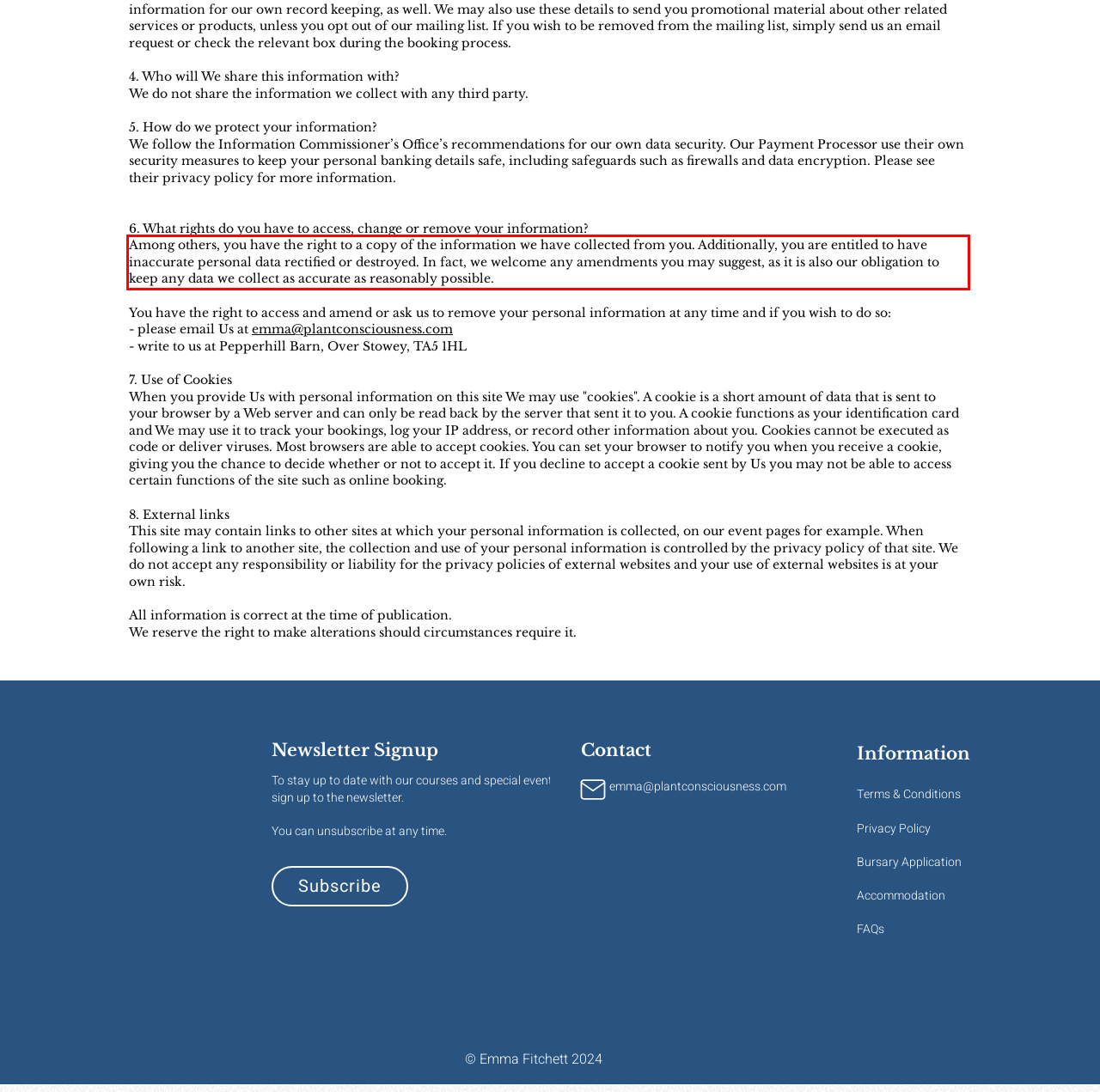Given a screenshot of a webpage, locate the red bounding box and extract the text it encloses.

Among others, you have the right to a copy of the information we have collected from you. Additionally, you are entitled to have inaccurate personal data rectified or destroyed. In fact, we welcome any amendments you may suggest, as it is also our obligation to keep any data we collect as accurate as reasonably possible.